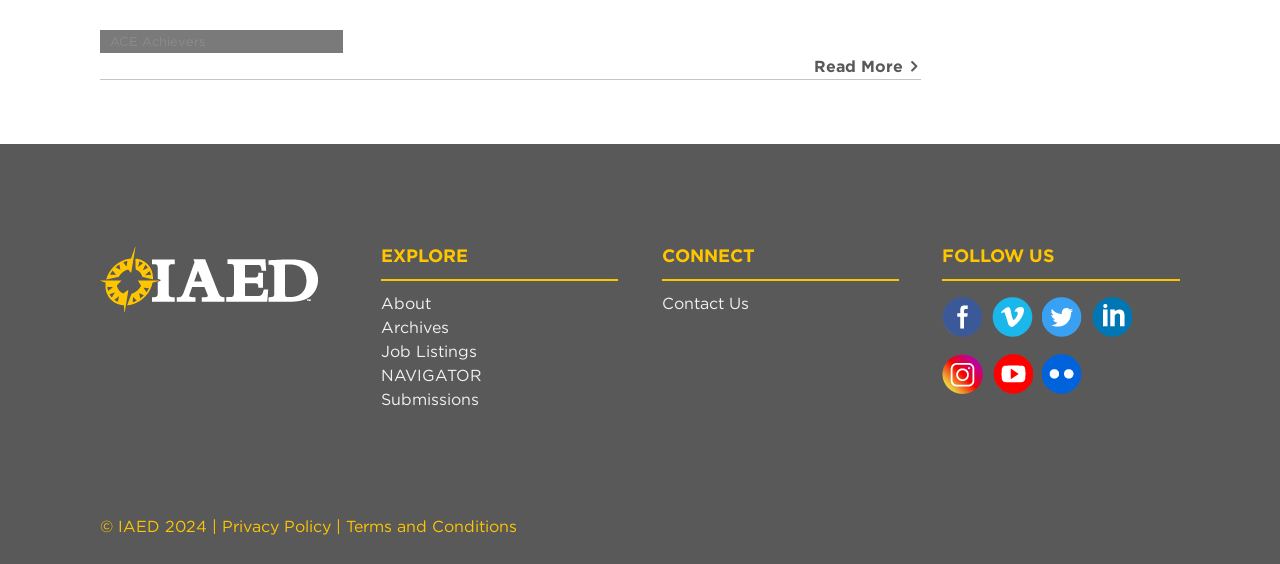What is the name of the organization?
Answer the question with a single word or phrase, referring to the image.

IAED